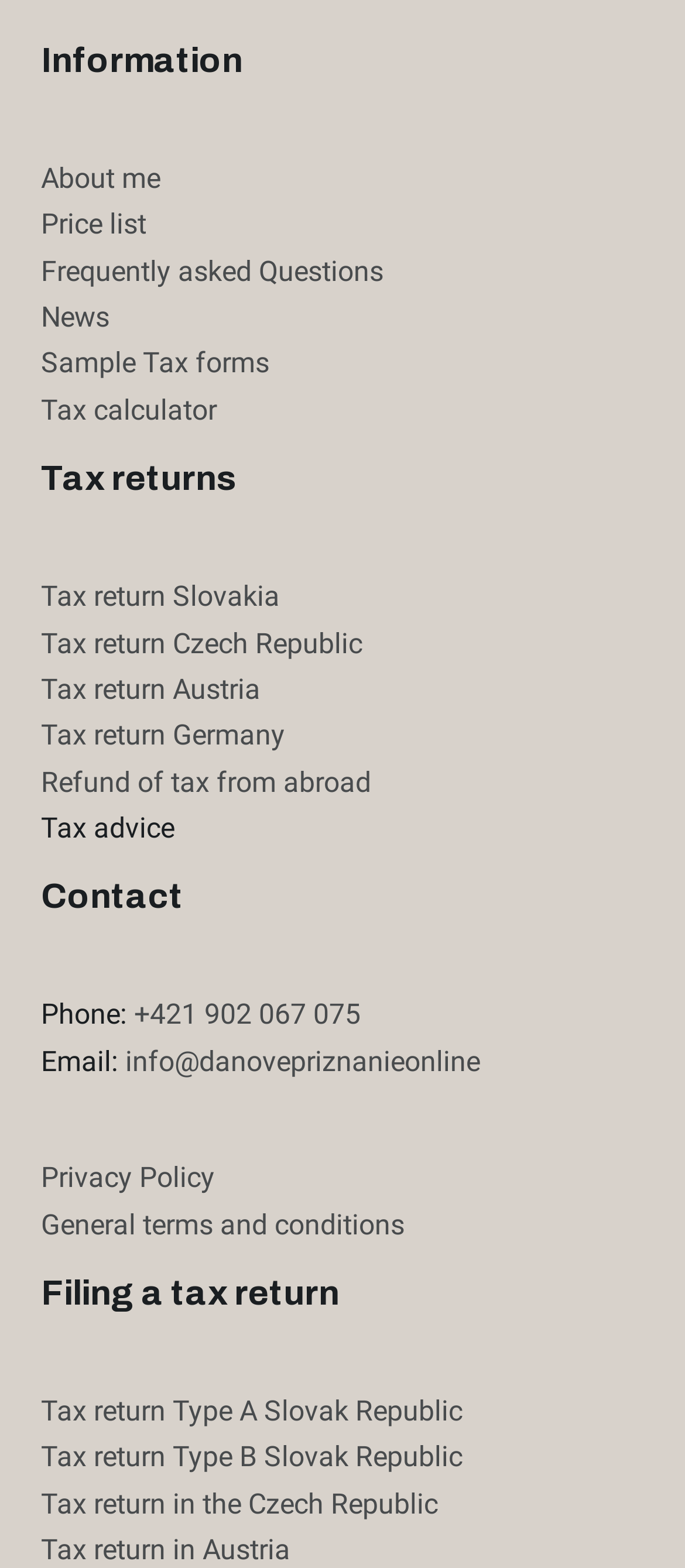What is the phone number listed on the webpage?
Answer the question using a single word or phrase, according to the image.

+421 902 067 075